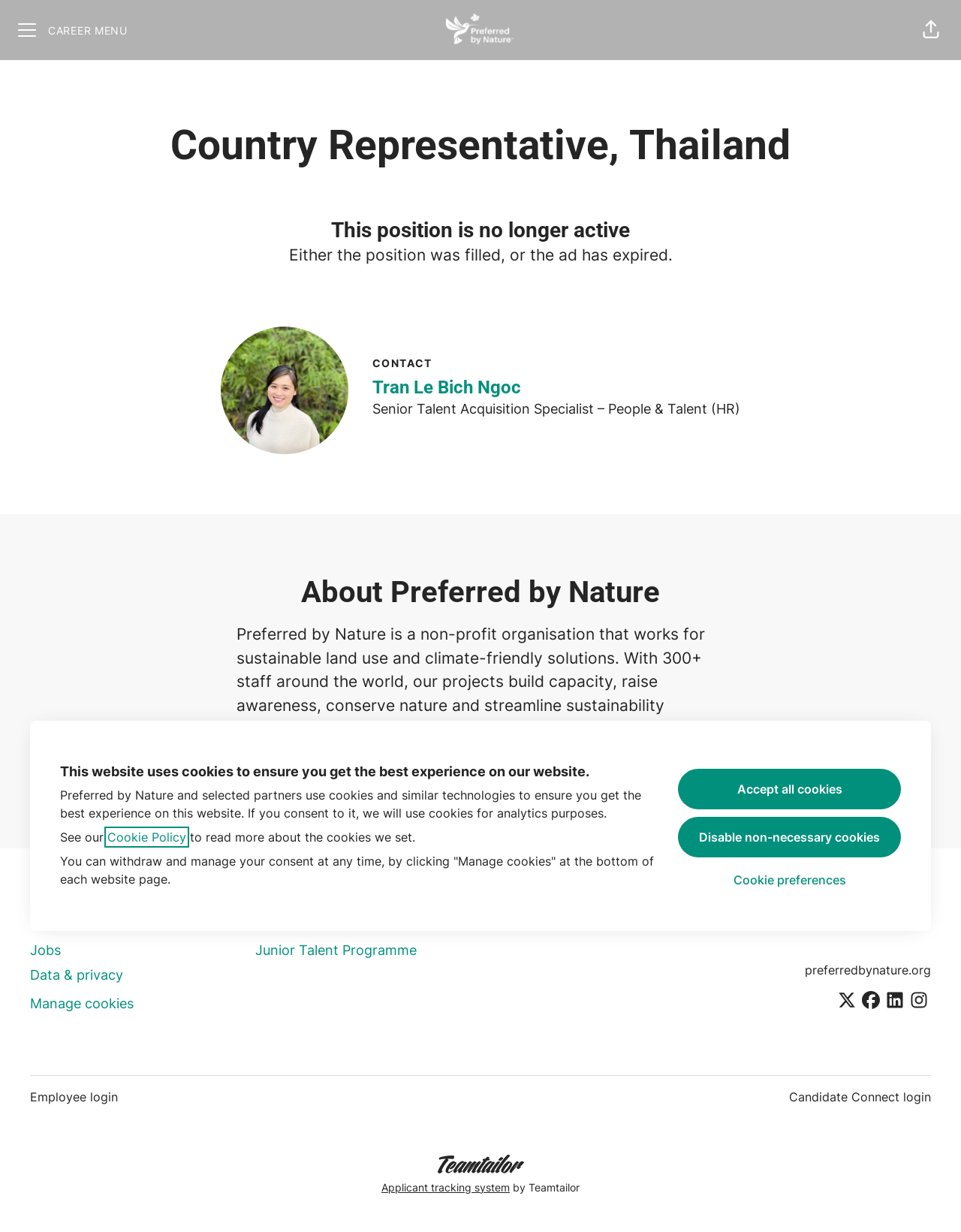Give a detailed explanation of the elements present on the webpage.

This webpage appears to be a job posting for a Country Representative position in Thailand at Preferred by Nature, a non-profit organization. At the top of the page, there is a dialog box with a heading that informs users about the website's use of cookies, along with a brief description and links to the Cookie Policy. Below this, there are three buttons to manage cookie preferences.

The main content of the page is divided into sections. At the top, there is a header with a button to access the career menu, a link to the Preferred by Nature career site, and a button to share the page. 

Below the header, there is a heading that indicates the job title and location, followed by a notice that the position is no longer active. There is also a figure with an image of a person, likely the contact person for the job posting. The contact information, including the person's name, title, and a link to their profile, is provided.

The next section is about Preferred by Nature, describing the organization's mission and work in sustainable land use and climate-friendly solutions. There is also information about the organization's founding year and the number of co-workers.

At the bottom of the page, there is a footer with links to various sections, including the career site, jobs, data and privacy, and departments. There are also social media links and a link to the organization's website. Additionally, there are links to employee and candidate login pages.